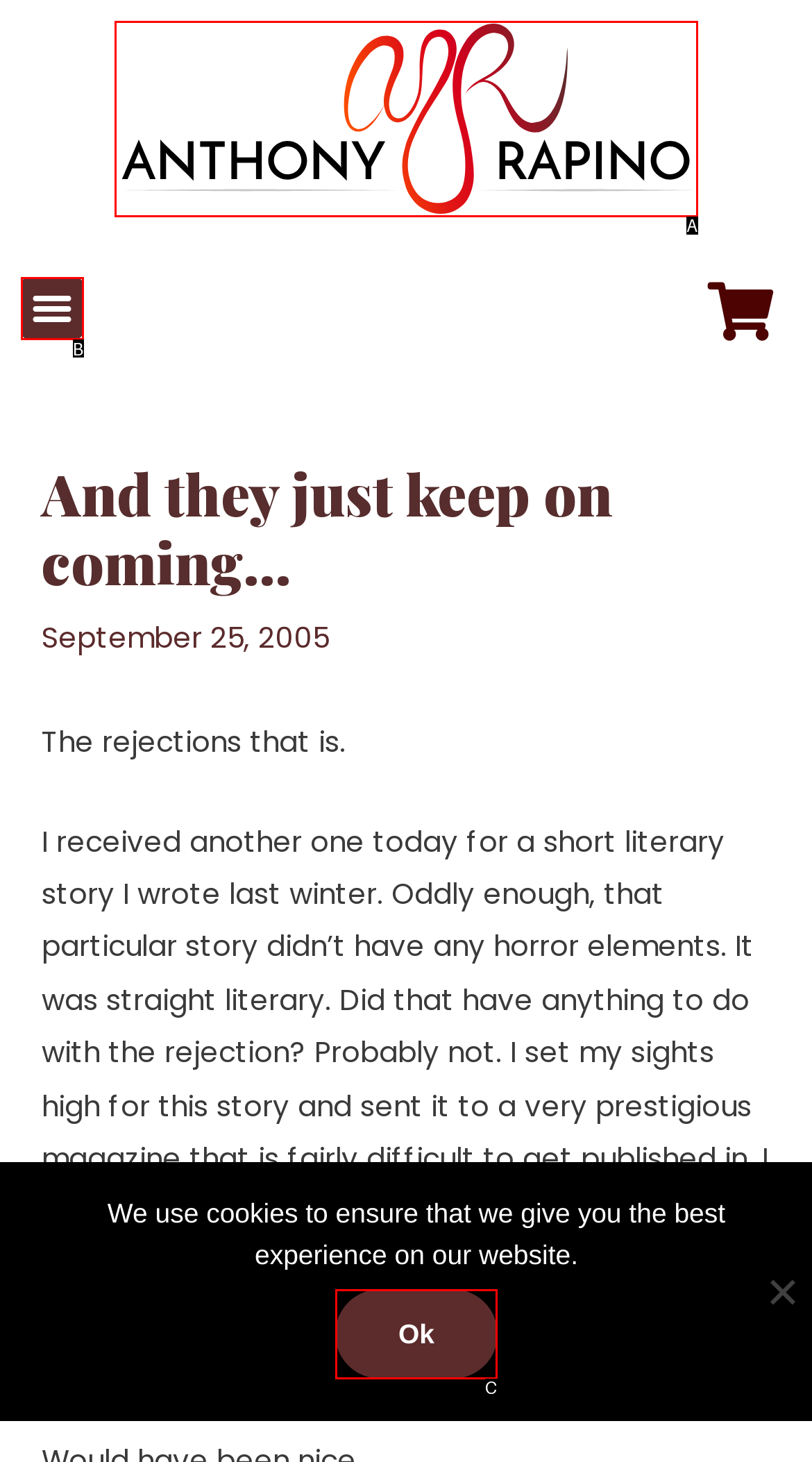Determine the UI element that matches the description: Ok
Answer with the letter from the given choices.

C